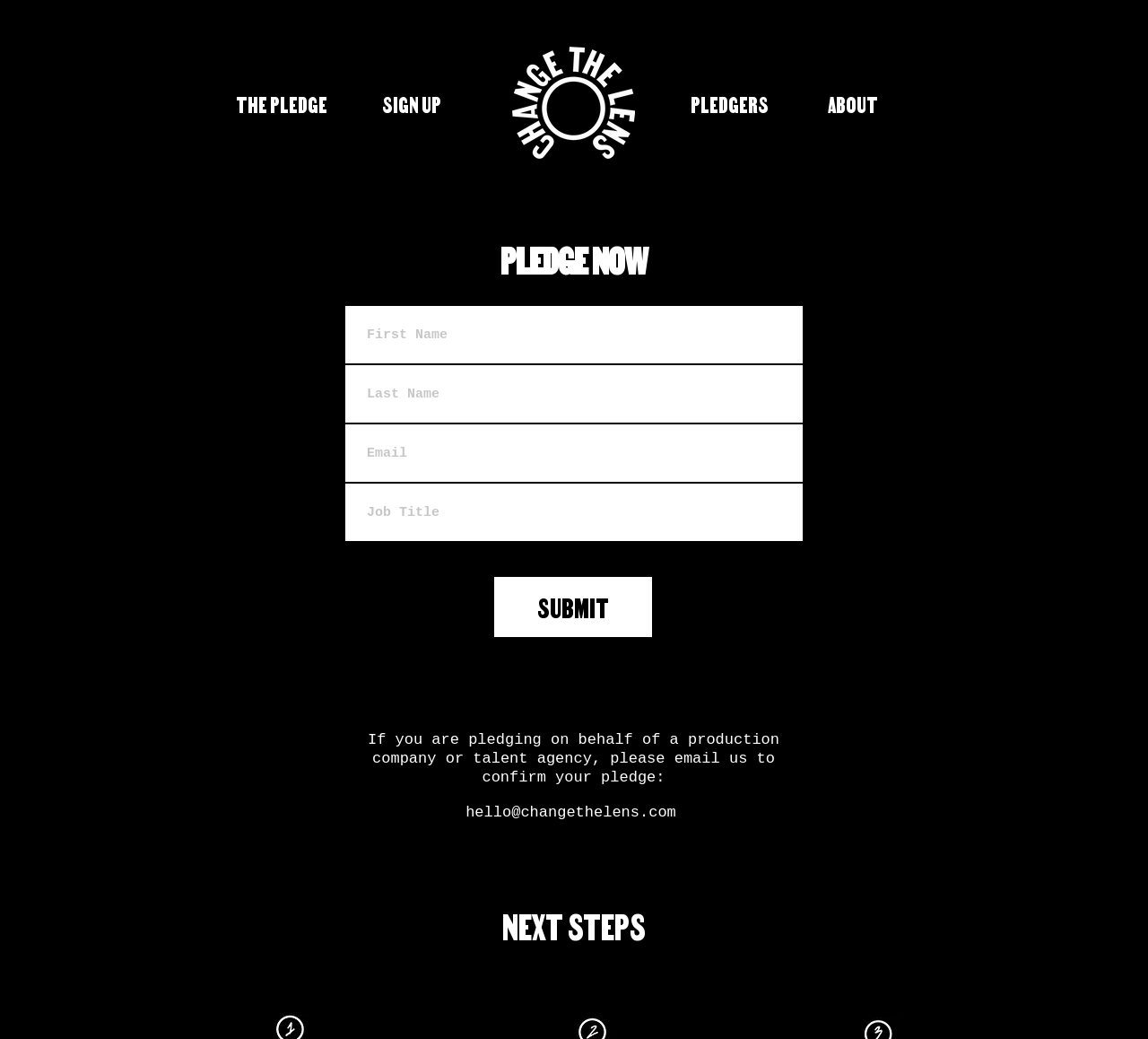What is required to pledge?
Offer a detailed and exhaustive answer to the question.

The webpage contains textboxes for 'Email' and 'Job Title' with the 'required' attribute set to 'True', indicating that these fields are mandatory to pledge.